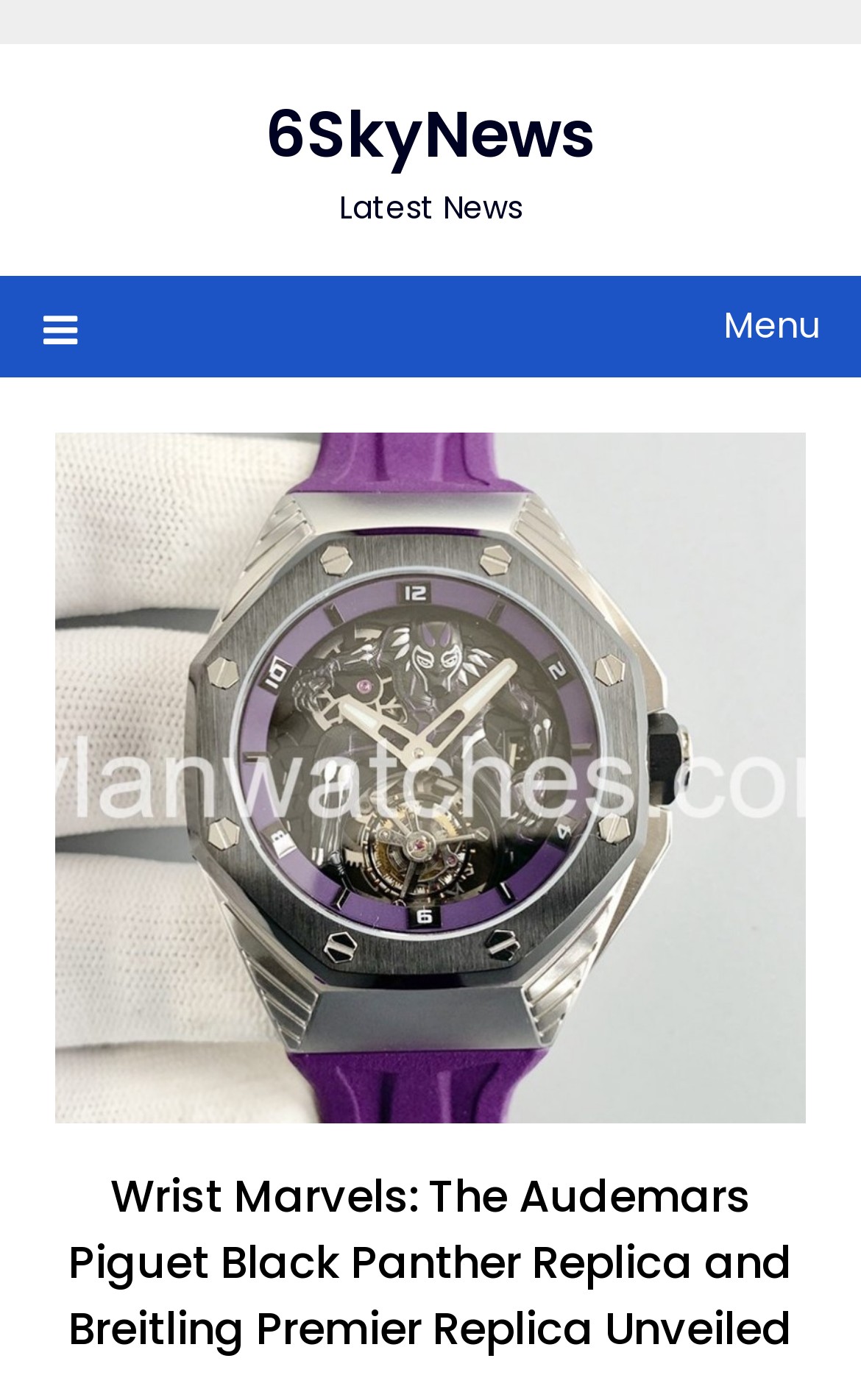Identify the bounding box for the UI element that is described as follows: "Menu".

[0.05, 0.196, 0.95, 0.269]